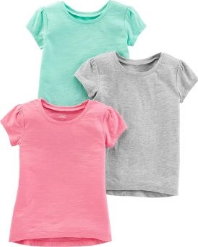Summarize the image with a detailed description that highlights all prominent details.

This image features a vibrant set of three short-sleeve tees designed for babies and young girls, showcasing a playful and stylish aesthetic. The set includes a soft pink top with puff sleeves at the front, a cool mint green tee, and a classic gray shirt, all crafted from comfortable fabric ideal for everyday wear. Perfect for layering or as standalone pieces, these tees provide a versatile addition to any child's wardrobe. The variety in colors allows for easy mixing and matching with other clothing items, making them suitable for various occasions, from casual playdates to family outings.